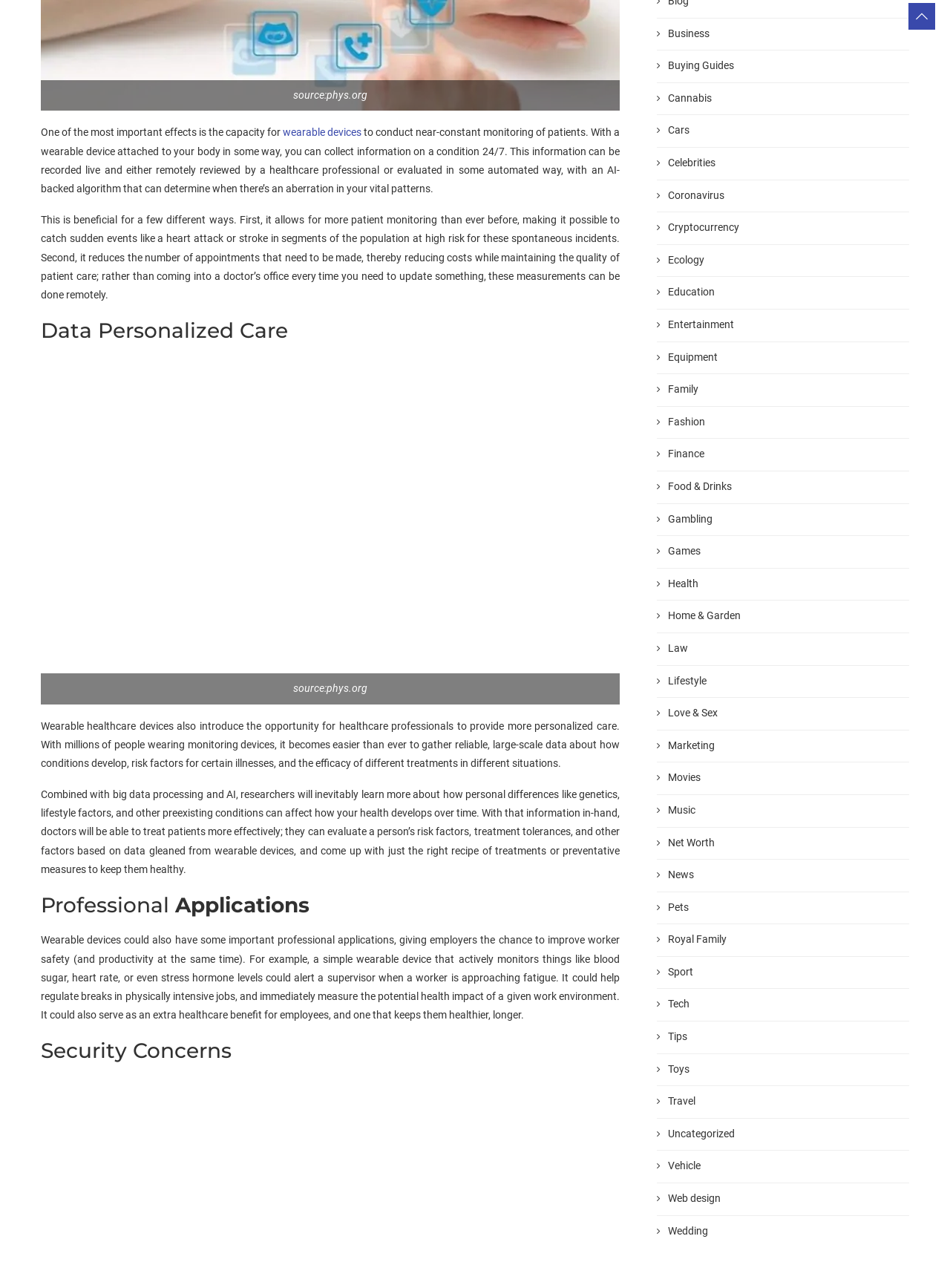Can you find the bounding box coordinates for the element that needs to be clicked to execute this instruction: "Explore 'Professional Applications'"? The coordinates should be given as four float numbers between 0 and 1, i.e., [left, top, right, bottom].

[0.043, 0.692, 0.652, 0.713]